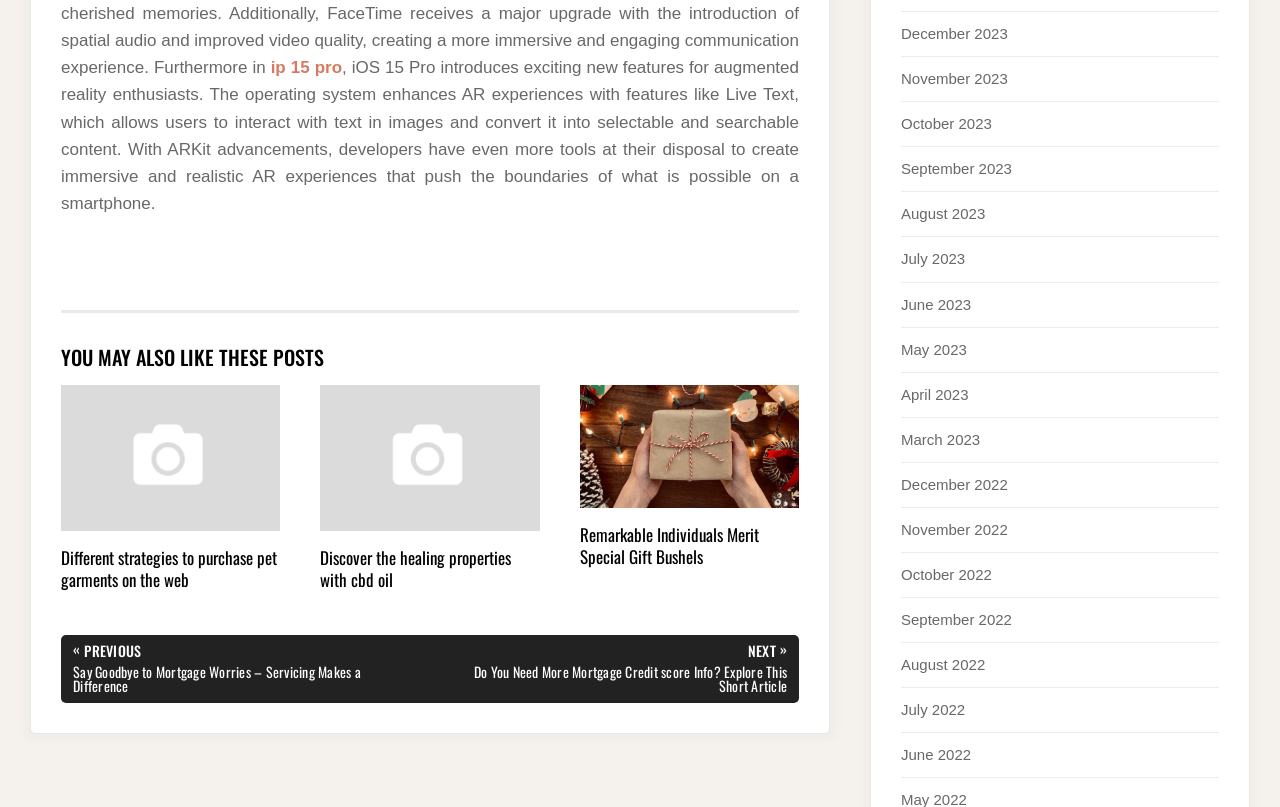Specify the bounding box coordinates of the area to click in order to execute this command: 'Click on the link to read about iOS 15 Pro'. The coordinates should consist of four float numbers ranging from 0 to 1, and should be formatted as [left, top, right, bottom].

[0.211, 0.072, 0.267, 0.096]